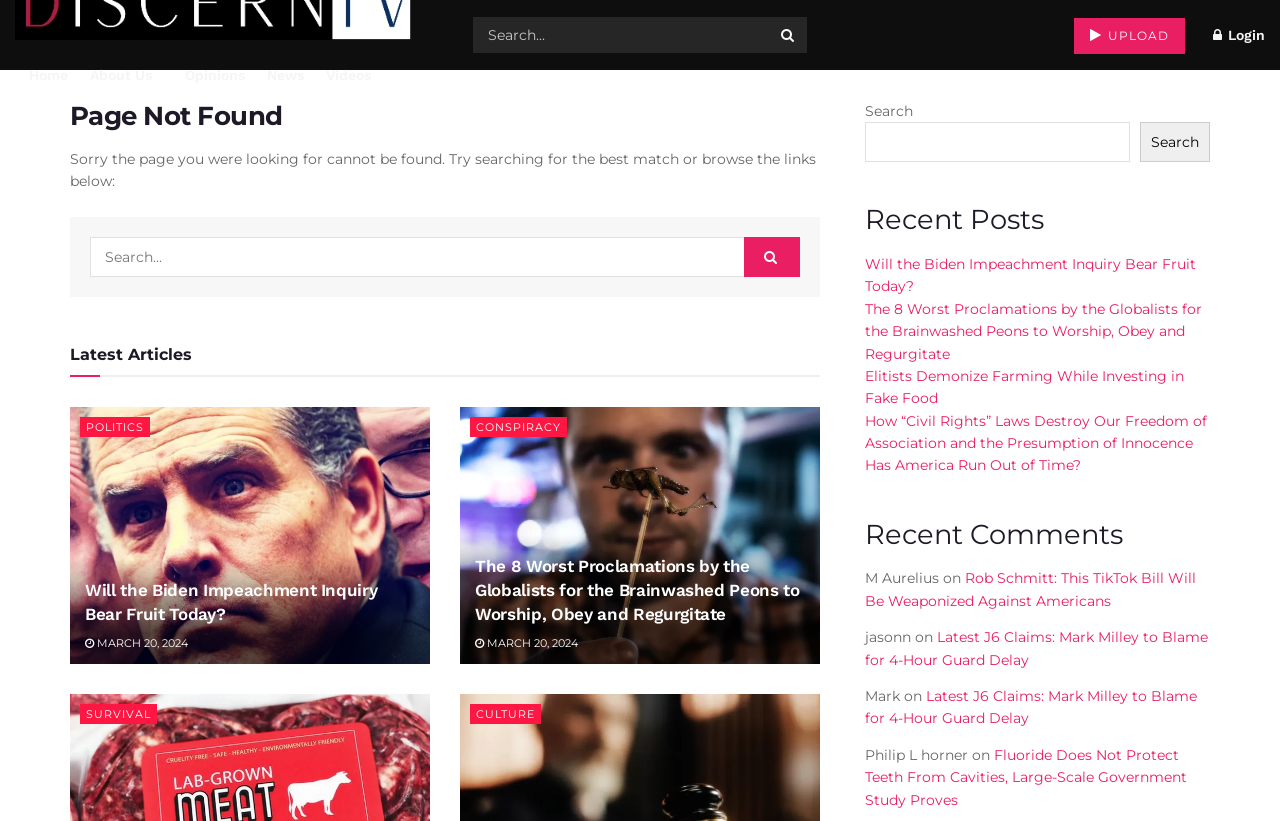Please determine the bounding box coordinates of the element to click on in order to accomplish the following task: "Search for articles". Ensure the coordinates are four float numbers ranging from 0 to 1, i.e., [left, top, right, bottom].

[0.37, 0.021, 0.63, 0.065]